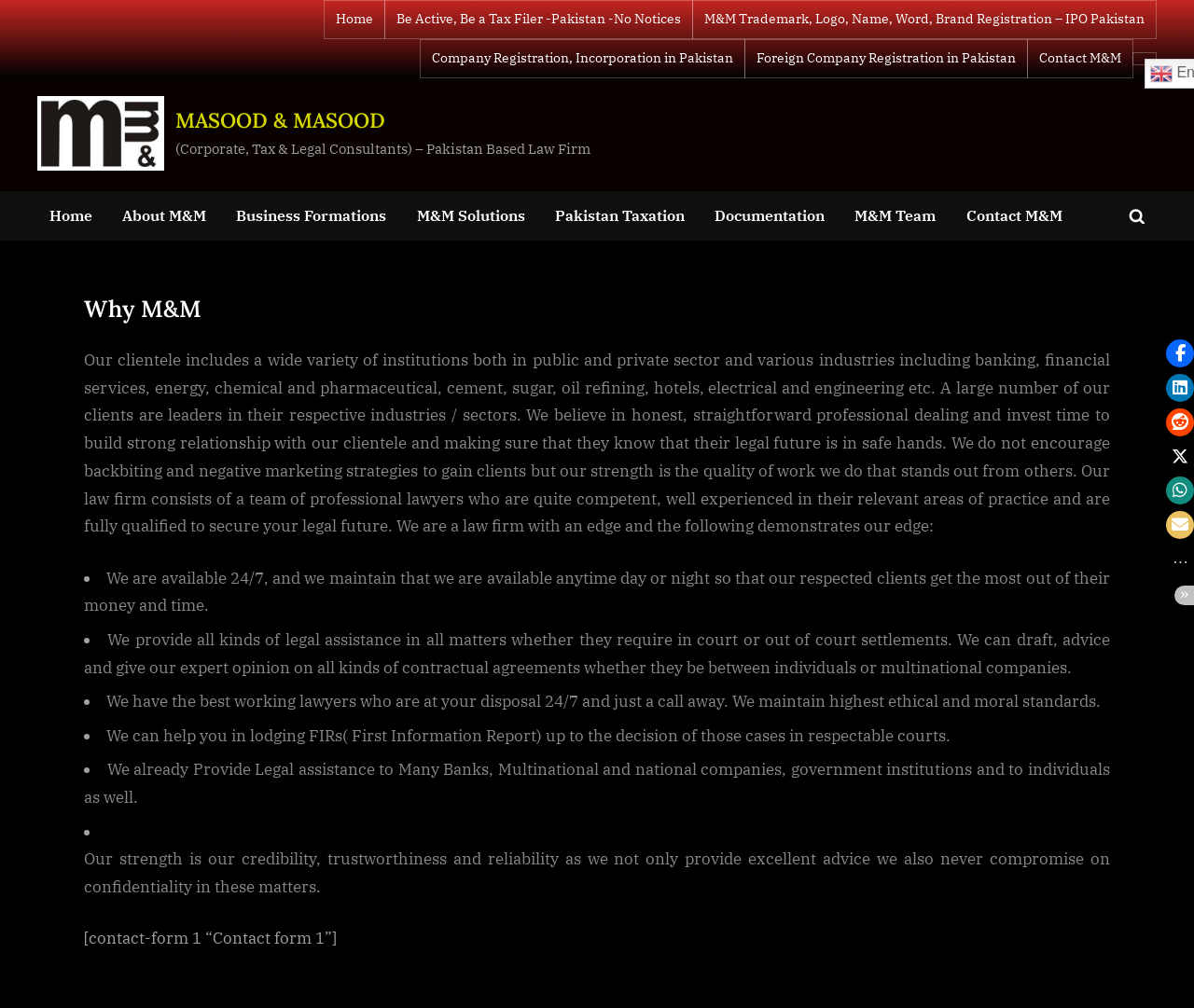Locate the bounding box coordinates of the element that should be clicked to execute the following instruction: "Click on the Home link".

[0.281, 0.011, 0.312, 0.029]